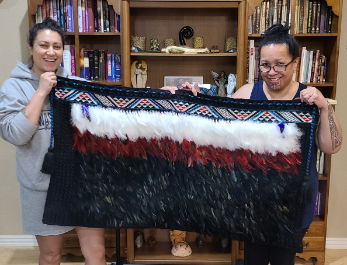Summarize the image with a detailed caption.

In this vibrant image, two women proudly display a beautifully crafted textile piece. The textile features intricate patterns at the top, showcasing a blend of traditional designs and colors, including reds, whites, and blacks. The lower half is adorned with striking feather-like elements that add texture and depth to the piece. 

Behind them, a well-stocked bookshelf filled with various objects and books serves as an inviting backdrop, suggesting an appreciation for culture and arts. Their expressions radiate joy and pride as they hold up the artwork, emphasizing the significance of creativity and craftsmanship in their lives. This moment captures not just the beauty of the textile but also the connection between the creators and their heritage.